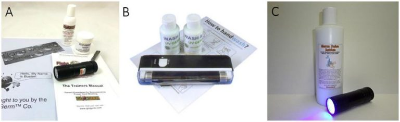Give an in-depth description of the image.

**Figure 1:** This image displays examples of basic starter kits for the fluorescent trial used in hand hygiene assessment. 

- **A:** The first kit includes a small black light flashlight alongside several bottles, likely containing fluorescent dye and educational materials such as "The Trainer's Manual."
  
- **B:** The second kit features another flashlight, possibly a UV lamp, with three small bottles stacked next to some informational documents, suggesting they are part of a training tool for demonstrating proper hand hygiene.

- **C:** The third kit showcases a larger bottle of hand sanitizer or soap, highlighted by the black light's glow, which emphasizes the fluorescent properties of the solution. 

These kits are designed to facilitate training and practical demonstrations, illustrating how fluorescent dyes can be utilized to enhance understanding of effective handwashing techniques.